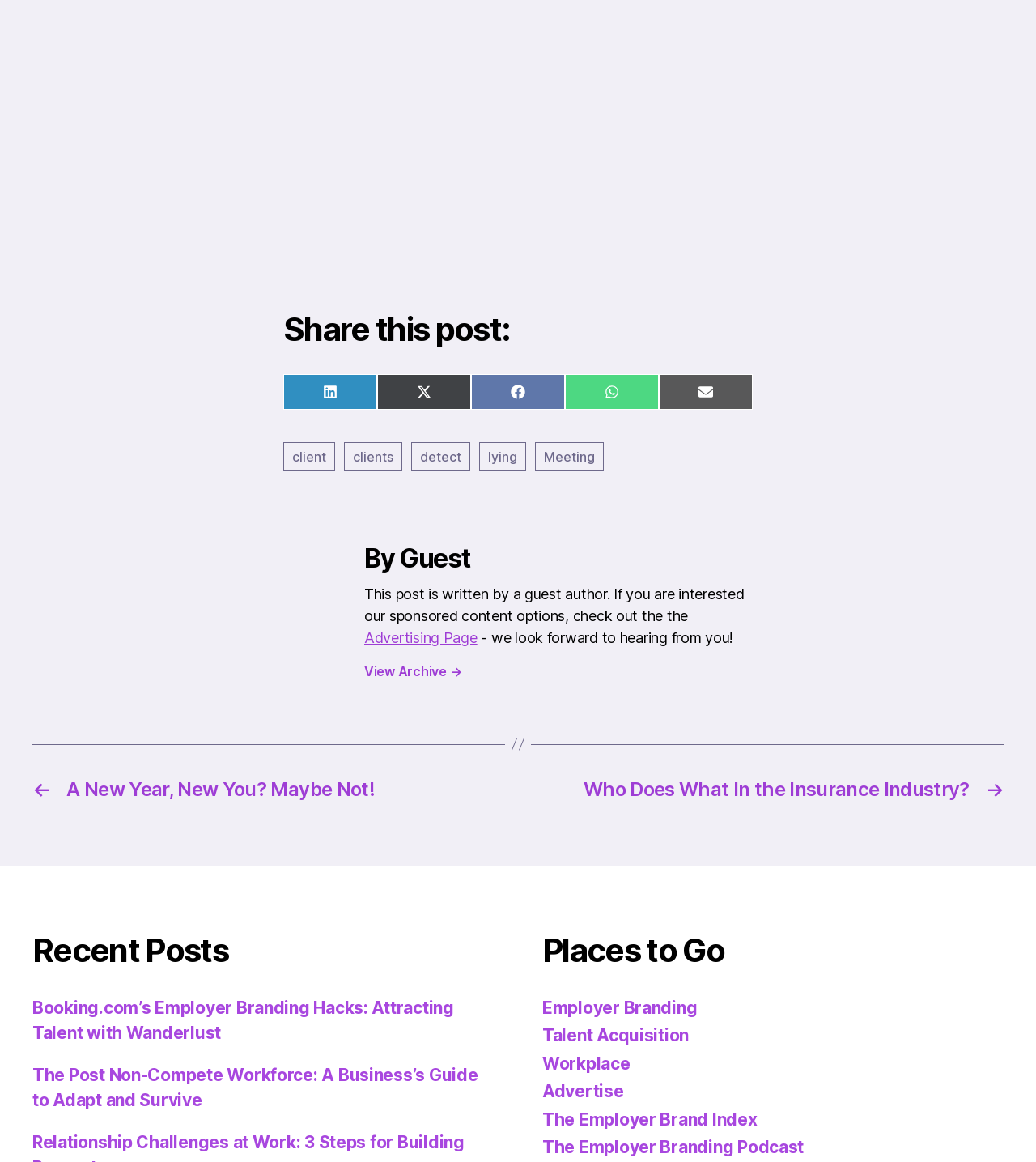Show me the bounding box coordinates of the clickable region to achieve the task as per the instruction: "Share this post on LinkedIn".

[0.273, 0.322, 0.364, 0.352]